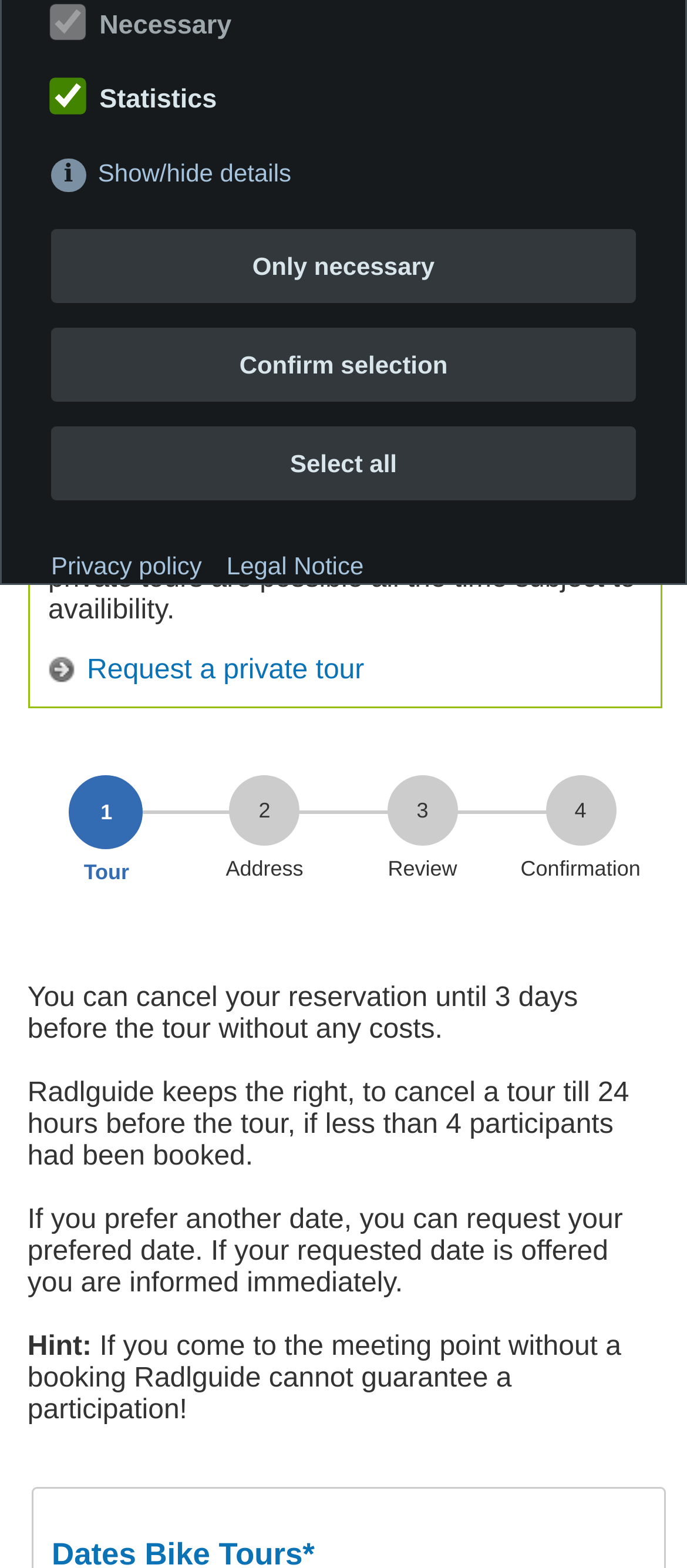Identify the bounding box coordinates for the UI element described as follows: "Confirm selection". Ensure the coordinates are four float numbers between 0 and 1, formatted as [left, top, right, bottom].

[0.074, 0.209, 0.926, 0.256]